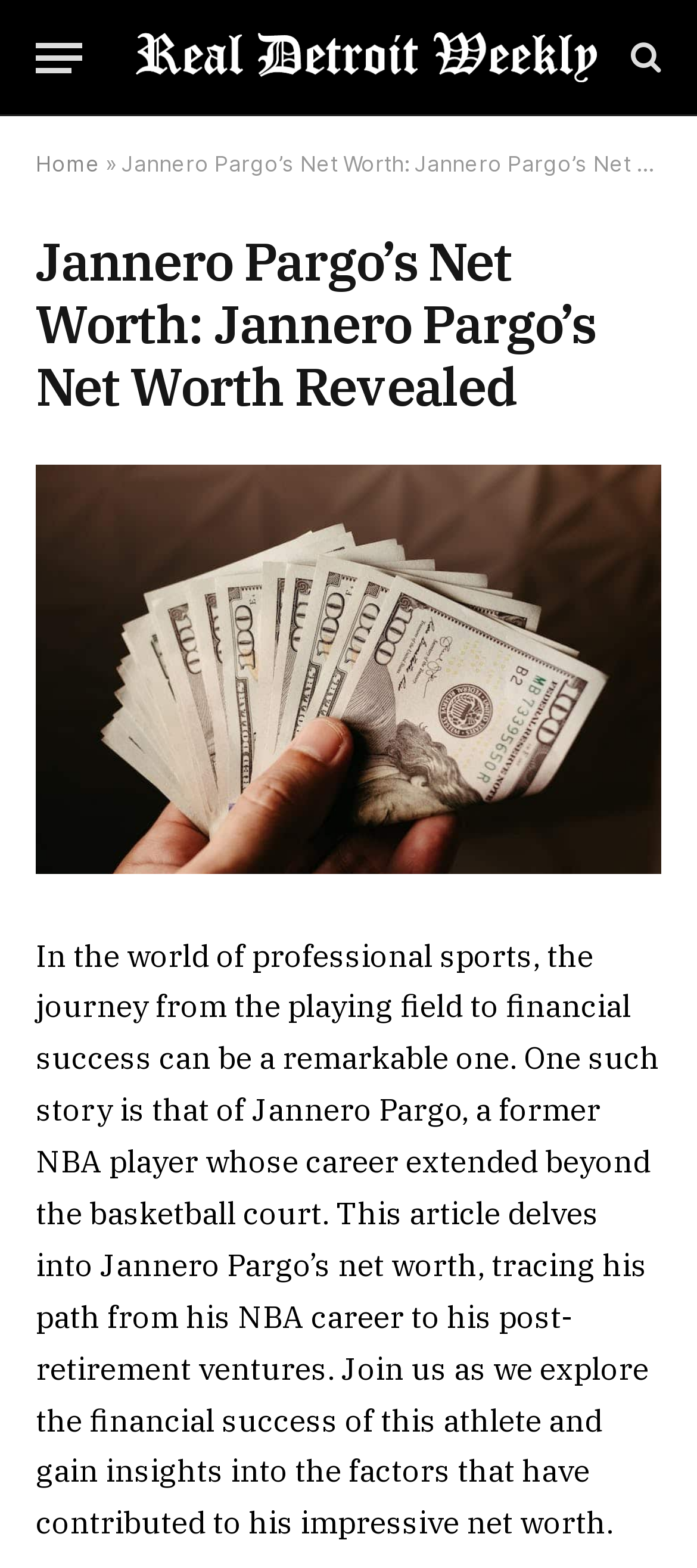Create a detailed description of the webpage's content and layout.

The webpage is about Jannero Pargo's financial success story, with a focus on his net worth. At the top left corner, there is a button labeled "Menu". Next to it, there is a link to "Real Detroit Weekly" accompanied by an image with the same name. On the top right corner, there is another link with an icon represented by "\uf002".

Below the top section, there is a link to "Home" on the left, followed by a static text "»". The main content of the webpage is headed by a title "Jannero Pargo’s Net Worth: Jannero Pargo’s Net Worth Revealed", which spans across the entire width of the page.

Under the title, there is a link to "Jannero Pargo’s Net Worth" accompanied by an image with the same name. This link takes up most of the page's width. Below this link, there is a block of text that summarizes Jannero Pargo's financial success story, describing his journey from his NBA career to his post-retirement ventures and the factors that have contributed to his impressive net worth.